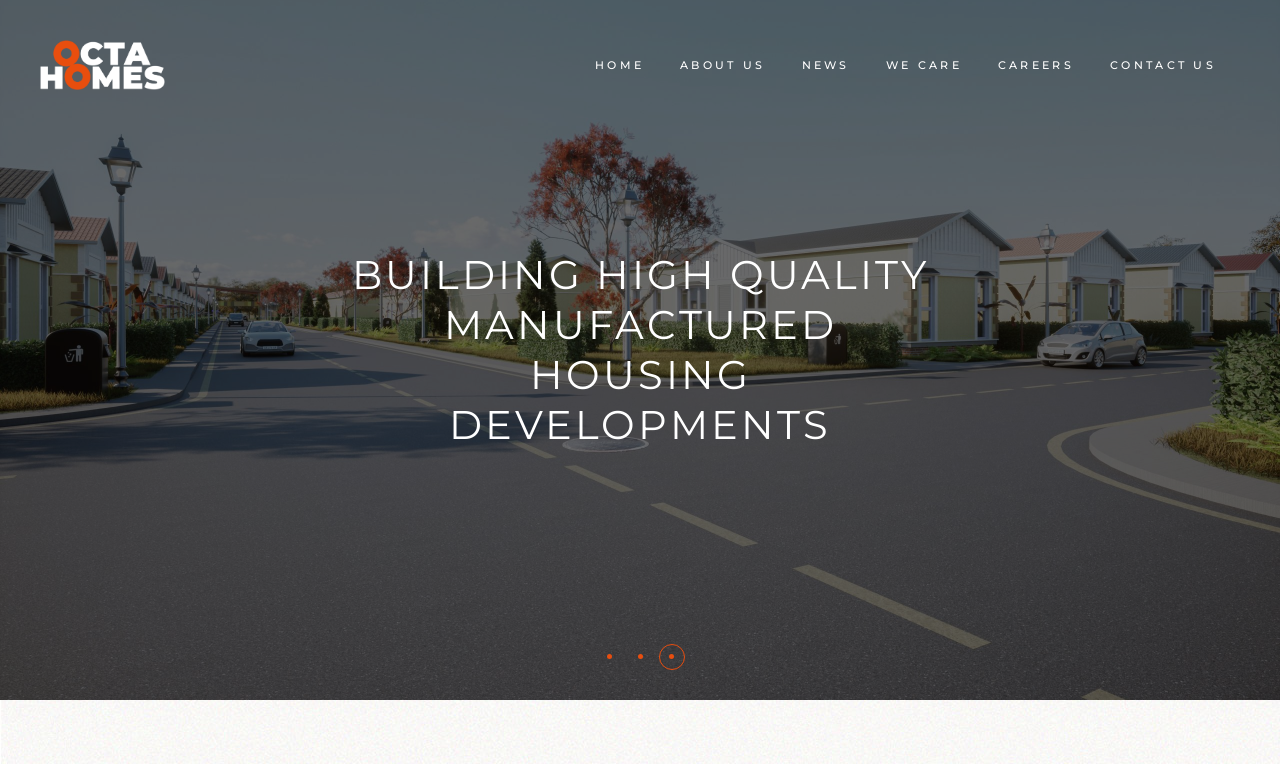What is the logo of the website?
Based on the visual details in the image, please answer the question thoroughly.

The logo of the website is 'Octa Homes' which is located at the top left corner of the webpage, and it has three versions: 'logo main', 'logo dark', and 'logo light'.